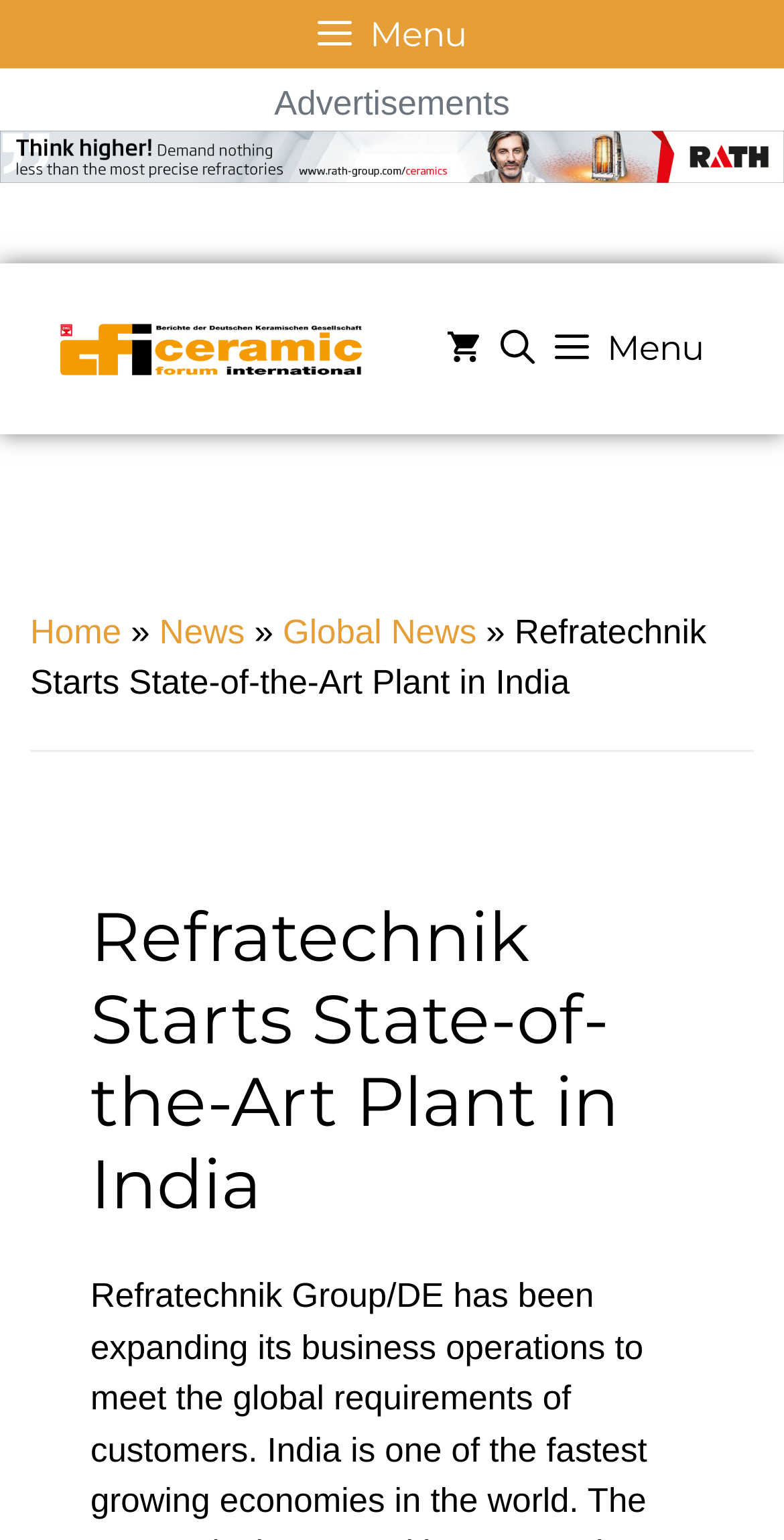What type of news is available?
Analyze the screenshot and provide a detailed answer to the question.

I found a link labeled 'Global News' on the webpage, indicating that global news is one type of news available on the website.